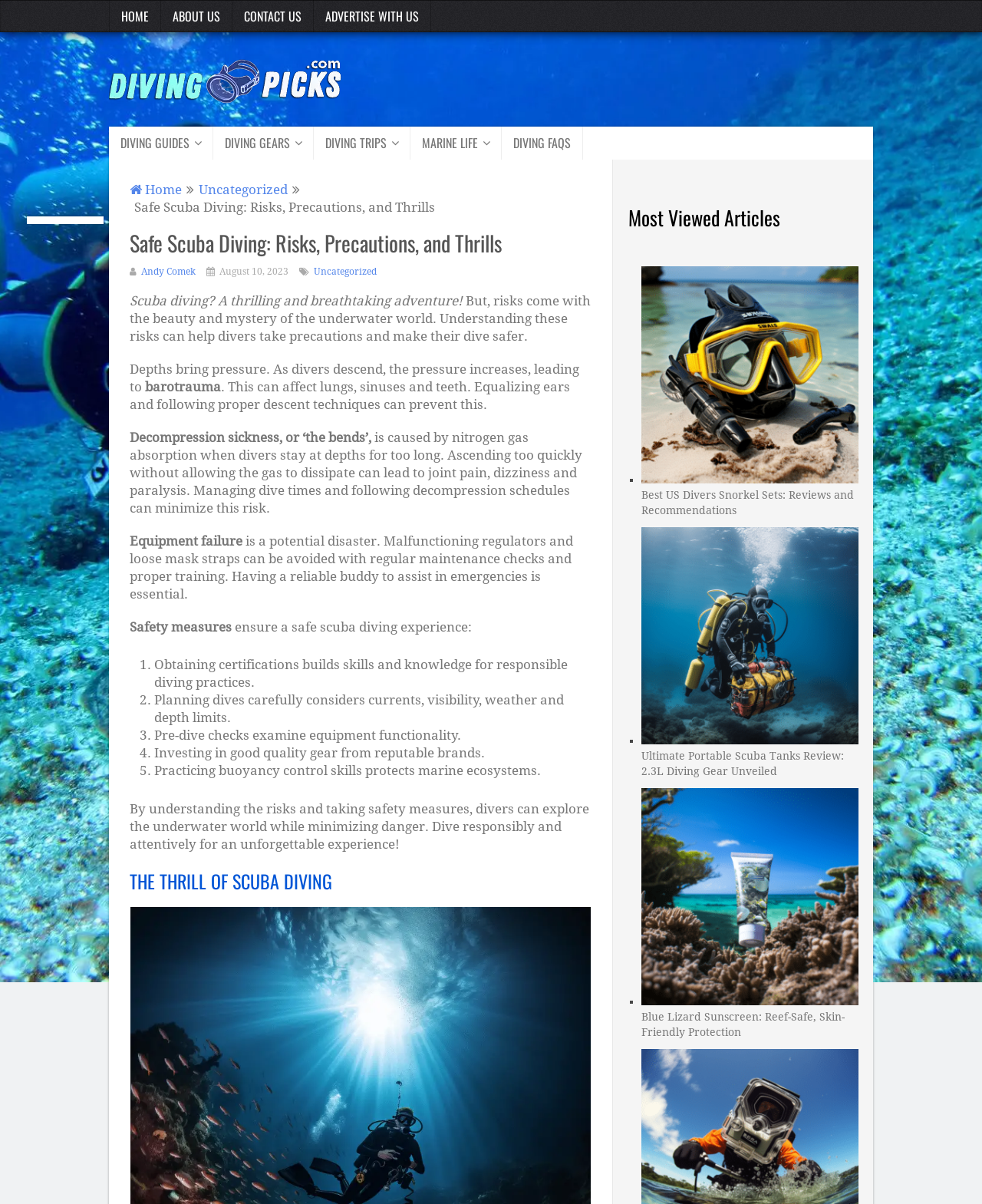Based on the image, give a detailed response to the question: What is the purpose of obtaining certifications in scuba diving?

According to the article, obtaining certifications in scuba diving builds skills and knowledge for responsible diving practices. This is mentioned as one of the safety measures to ensure a safe scuba diving experience.